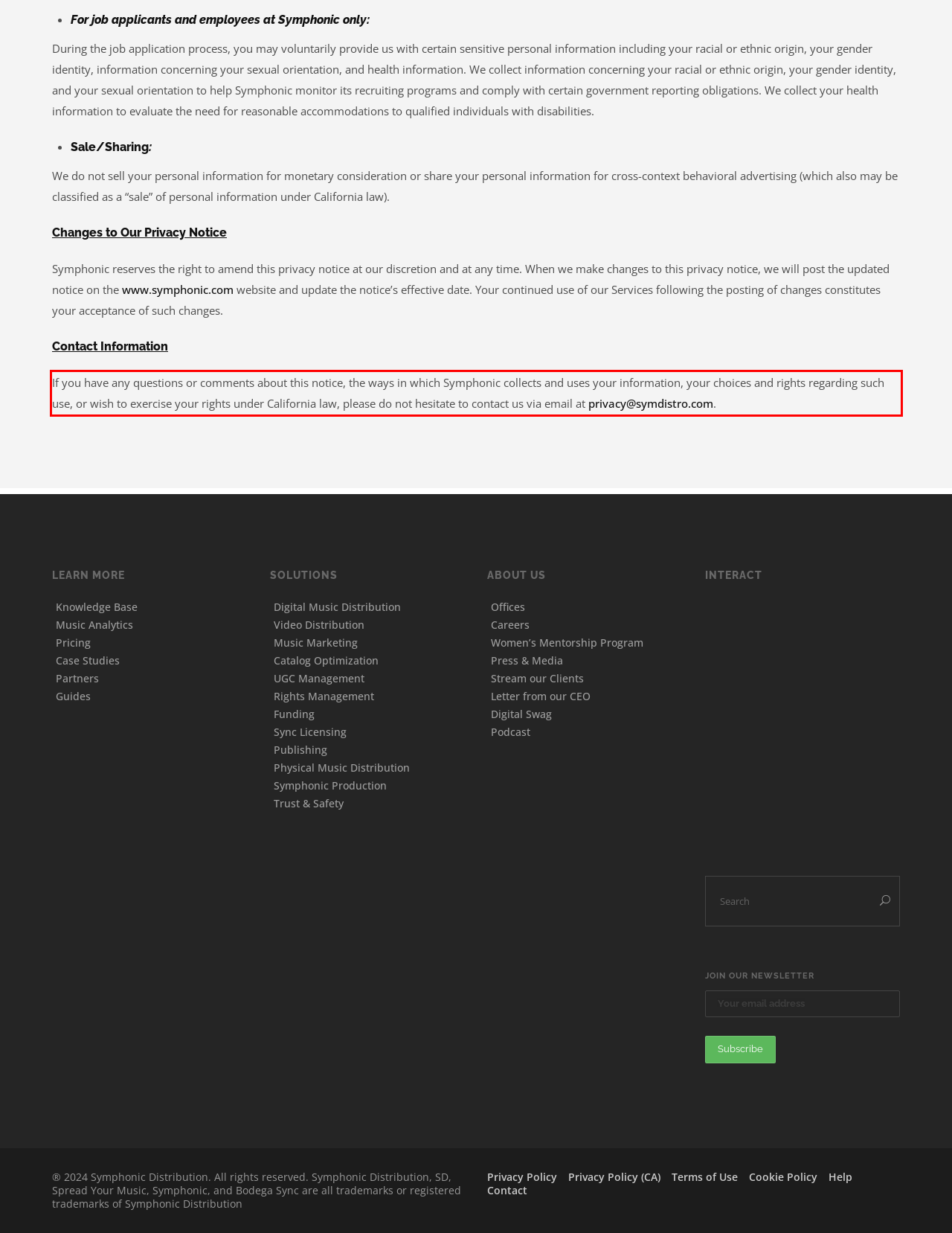Look at the webpage screenshot and recognize the text inside the red bounding box.

If you have any questions or comments about this notice, the ways in which Symphonic collects and uses your information, your choices and rights regarding such use, or wish to exercise your rights under California law, please do not hesitate to contact us via email at privacy@symdistro.com.